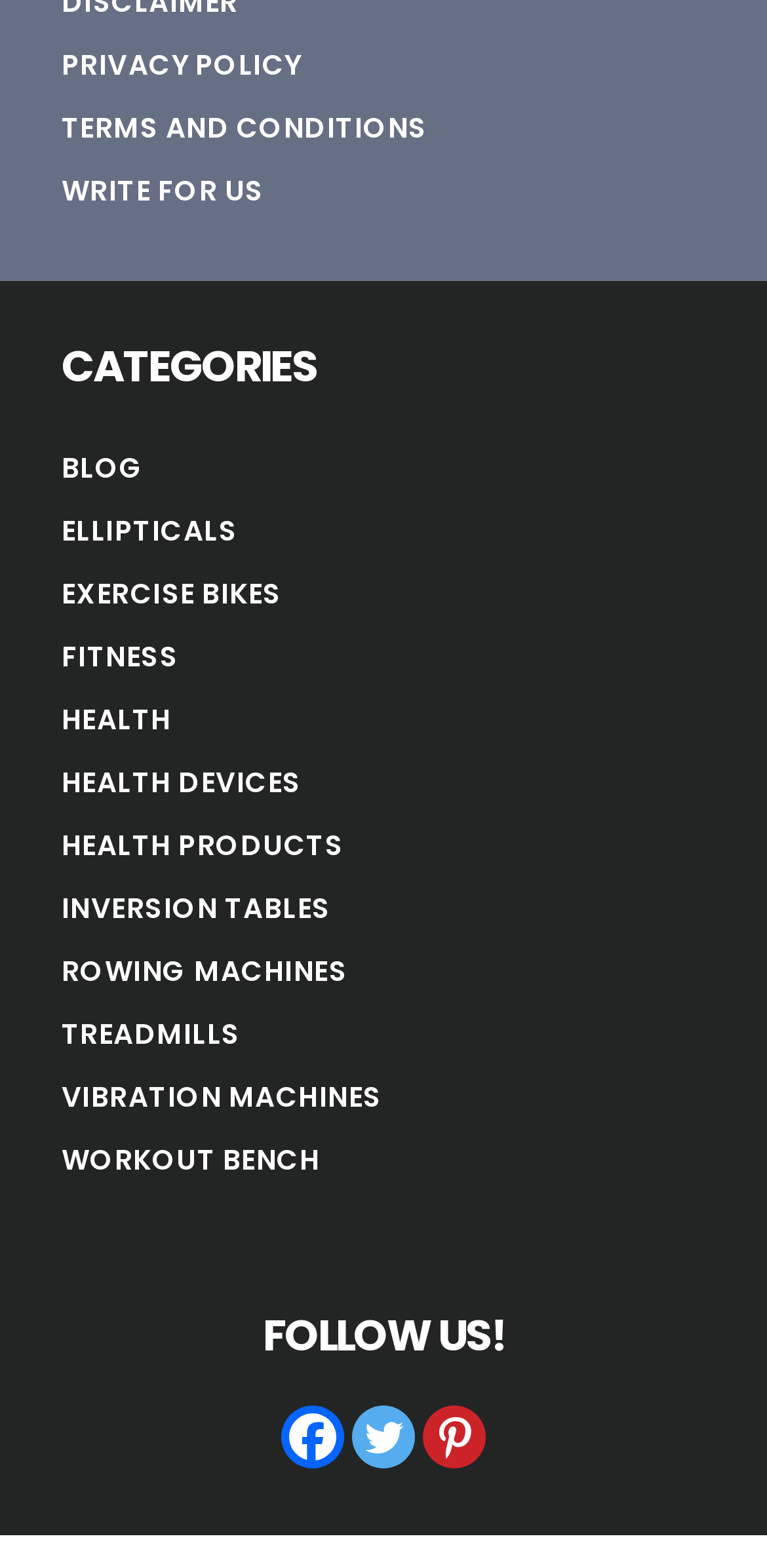Provide the bounding box coordinates of the section that needs to be clicked to accomplish the following instruction: "View locations in Batemans Bay."

None